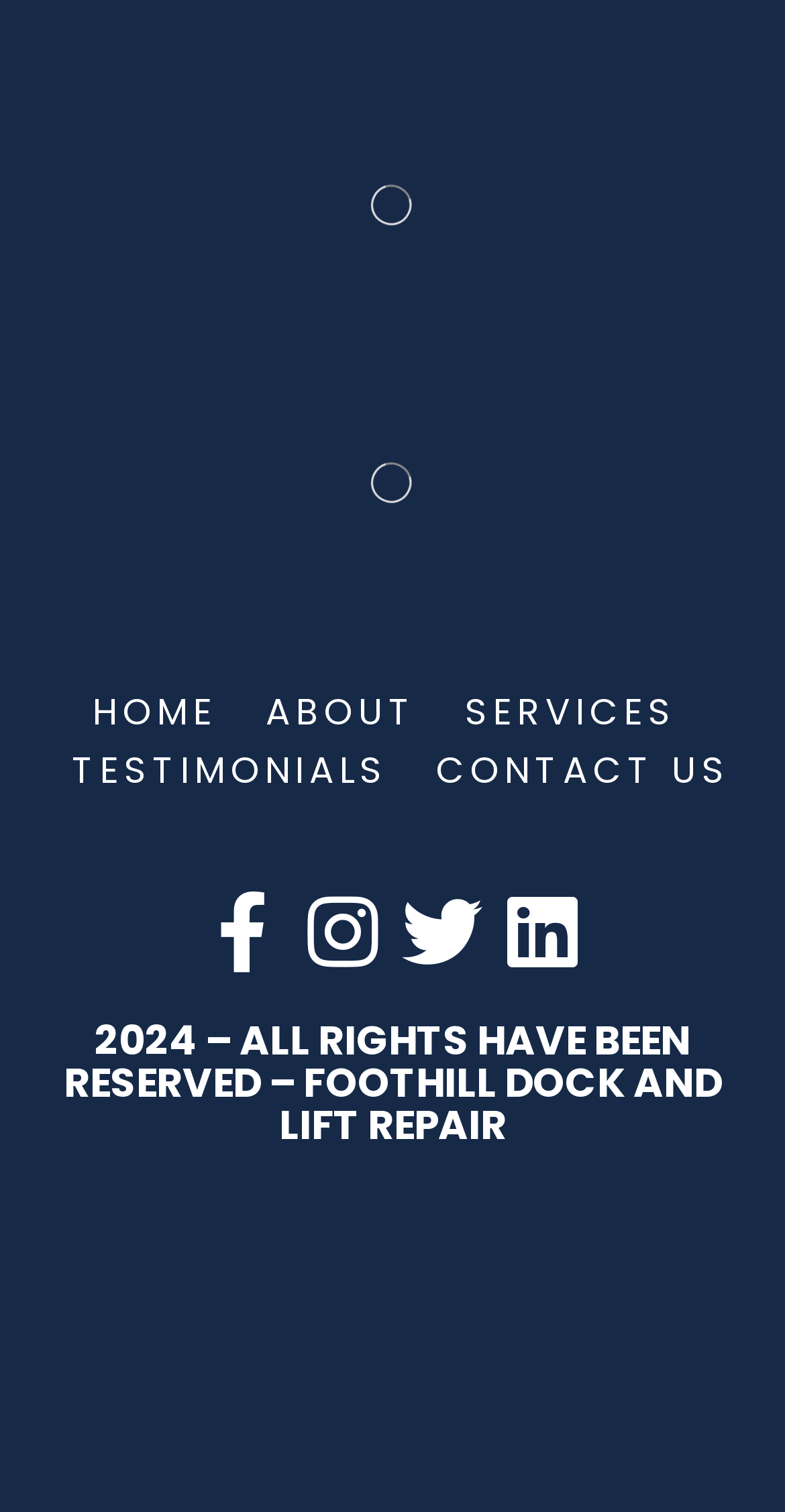How many main navigation links are there?
Please answer using one word or phrase, based on the screenshot.

5